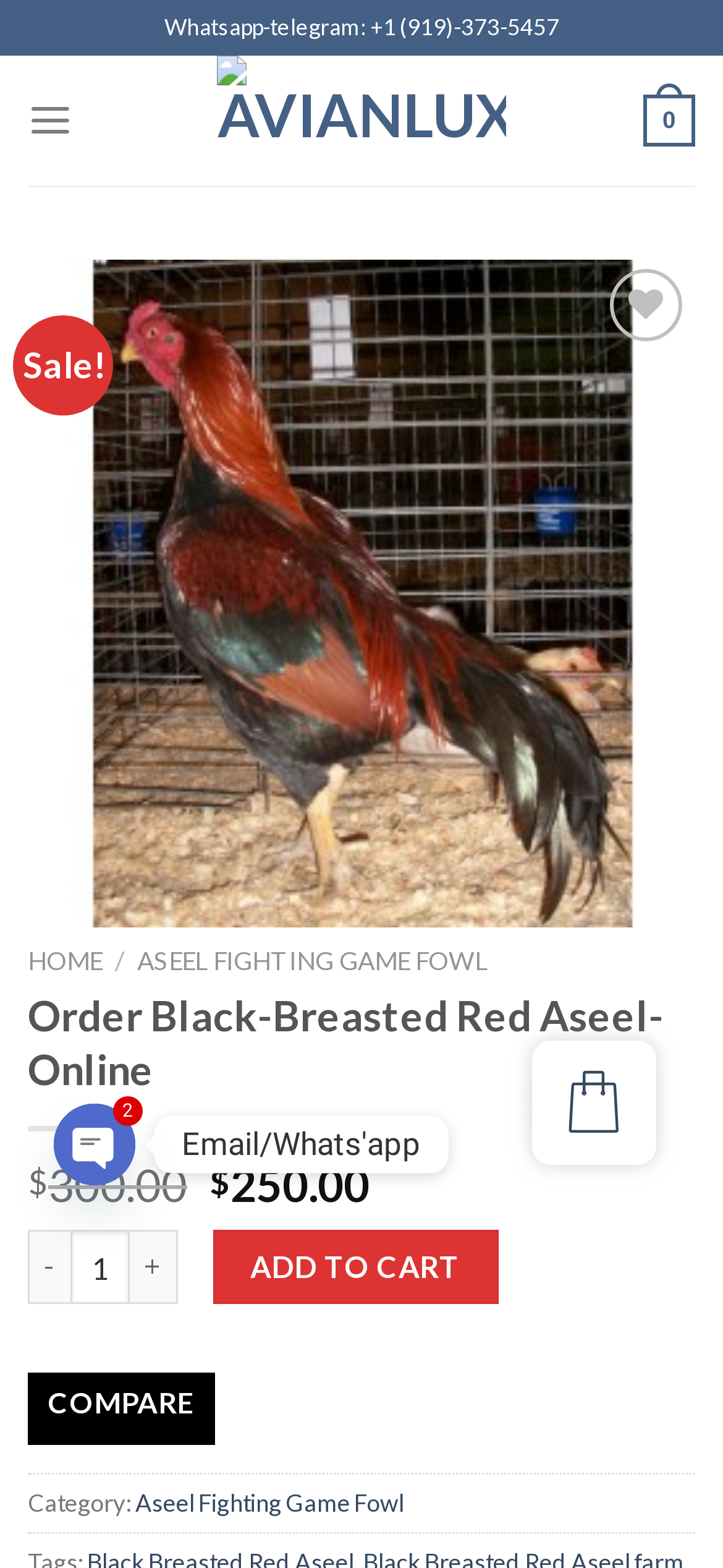Provide a short answer using a single word or phrase for the following question: 
What is the original price of the Black-Breasted Red Aseel?

$300.00